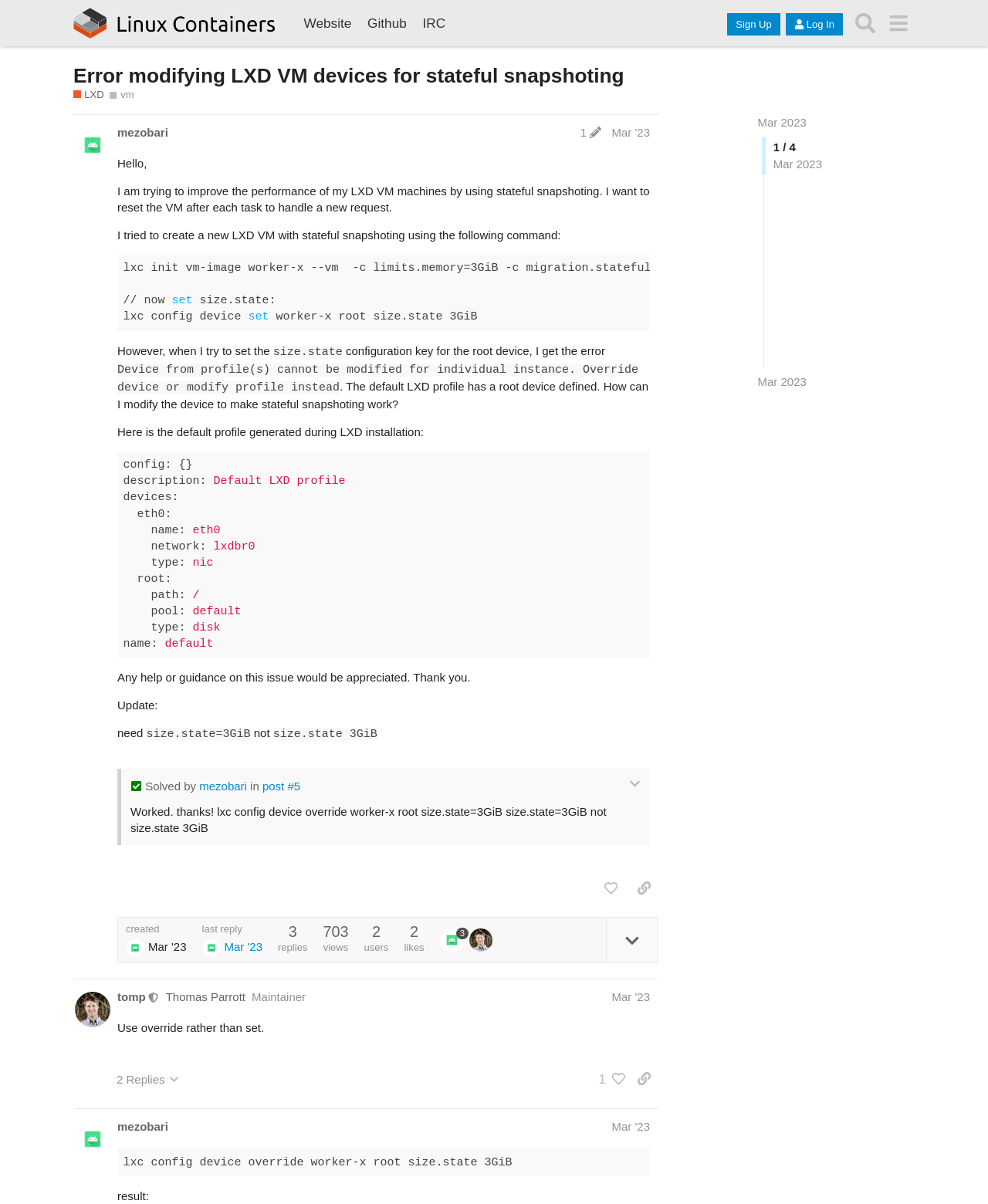Provide the bounding box coordinates for the area that should be clicked to complete the instruction: "Visit the 'LXD' page".

[0.074, 0.073, 0.105, 0.085]